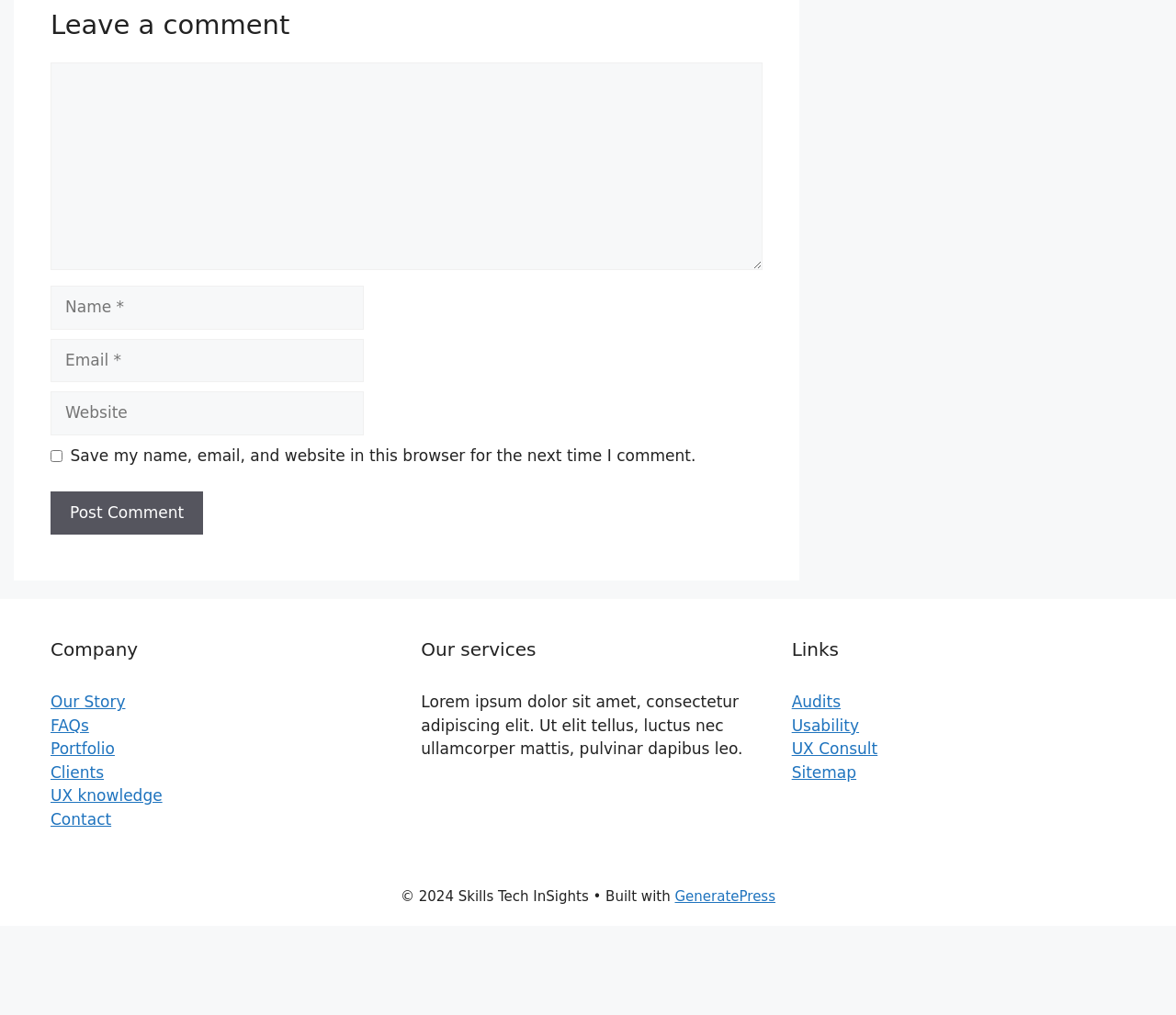Based on the image, provide a detailed response to the question:
What is the company's name?

The company's name is found at the bottom of the webpage, in the copyright section, which states '© 2024 Skills Tech InSights'.